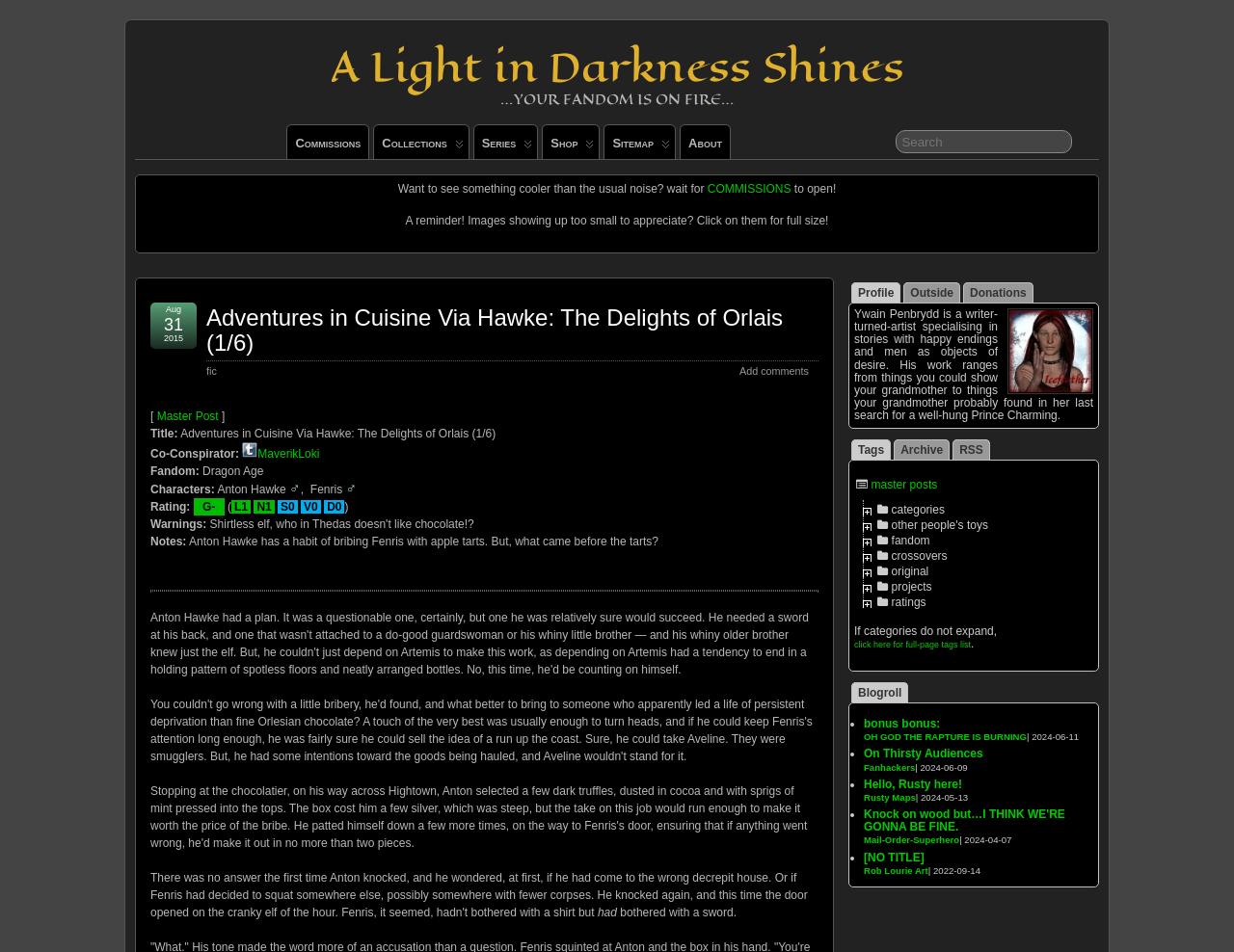Please mark the bounding box coordinates of the area that should be clicked to carry out the instruction: "Follow on Twitter".

None